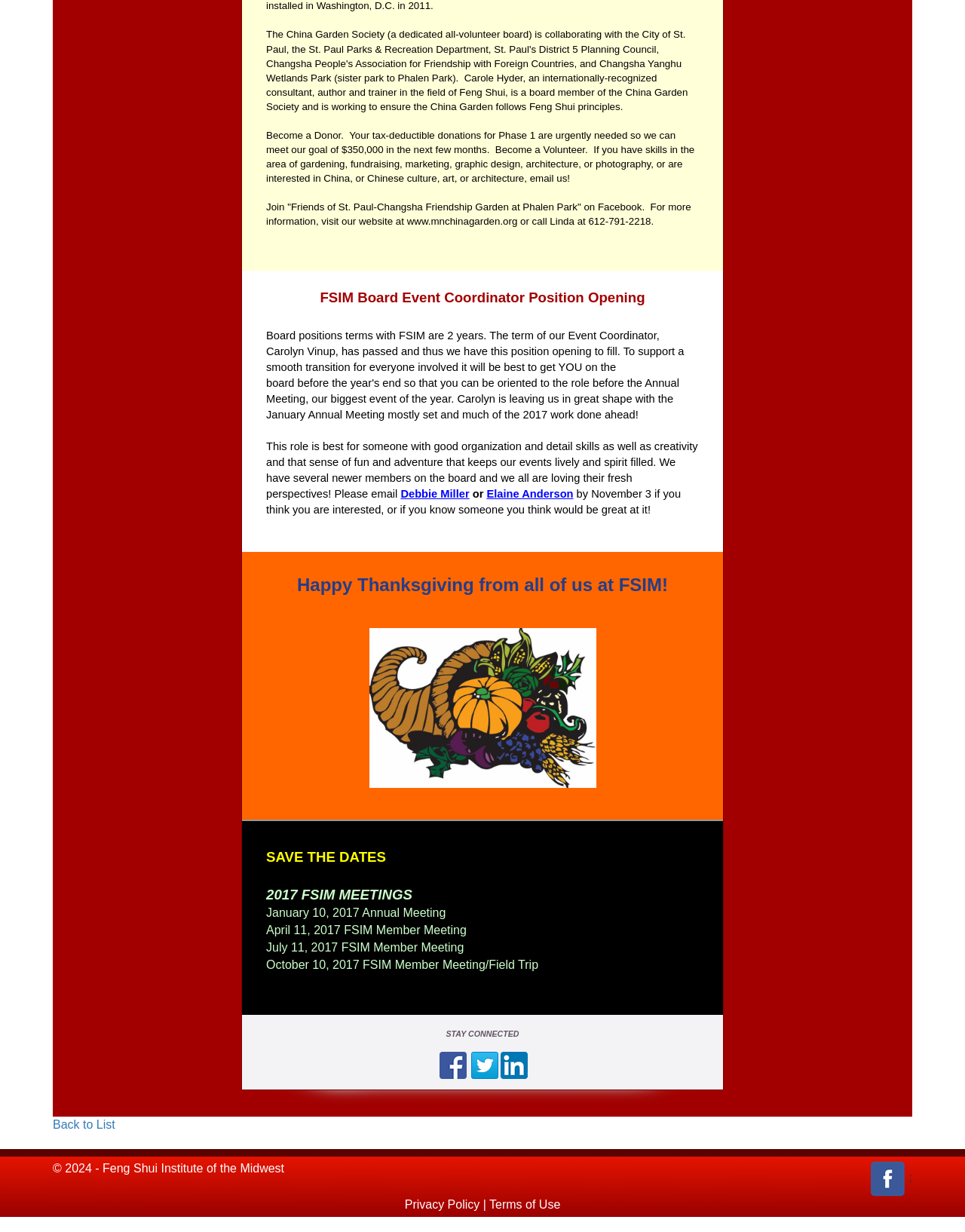How can someone stay connected with FSIM?
Answer the question in as much detail as possible.

The ways to stay connected with FSIM are mentioned in the text 'STAY CONNECTED Like us on Facebook Follow us on Twitter View our profile on LinkedIn'.